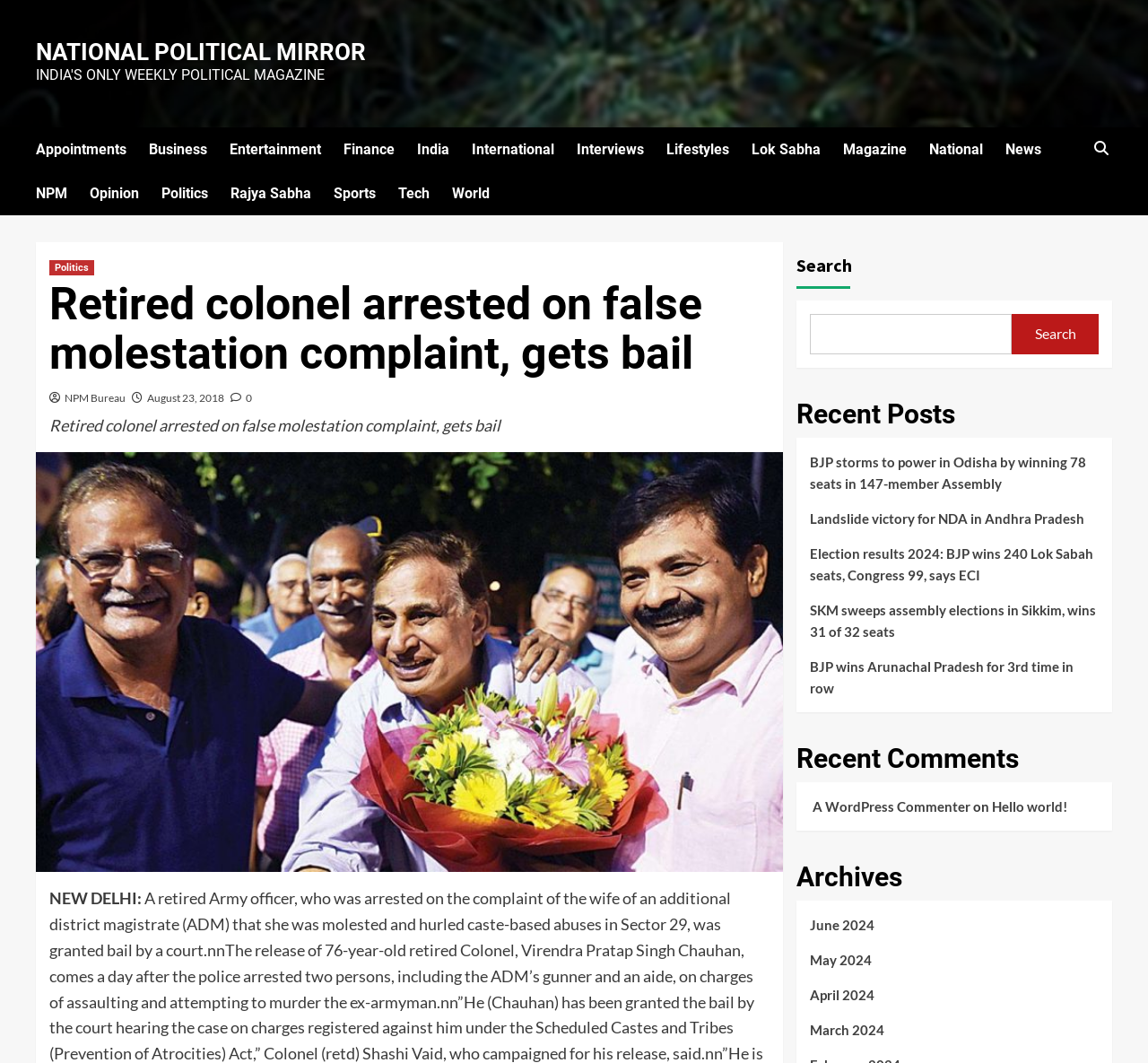Return the bounding box coordinates of the UI element that corresponds to this description: "NPM". The coordinates must be given as four float numbers in the range of 0 and 1, [left, top, right, bottom].

[0.031, 0.161, 0.078, 0.202]